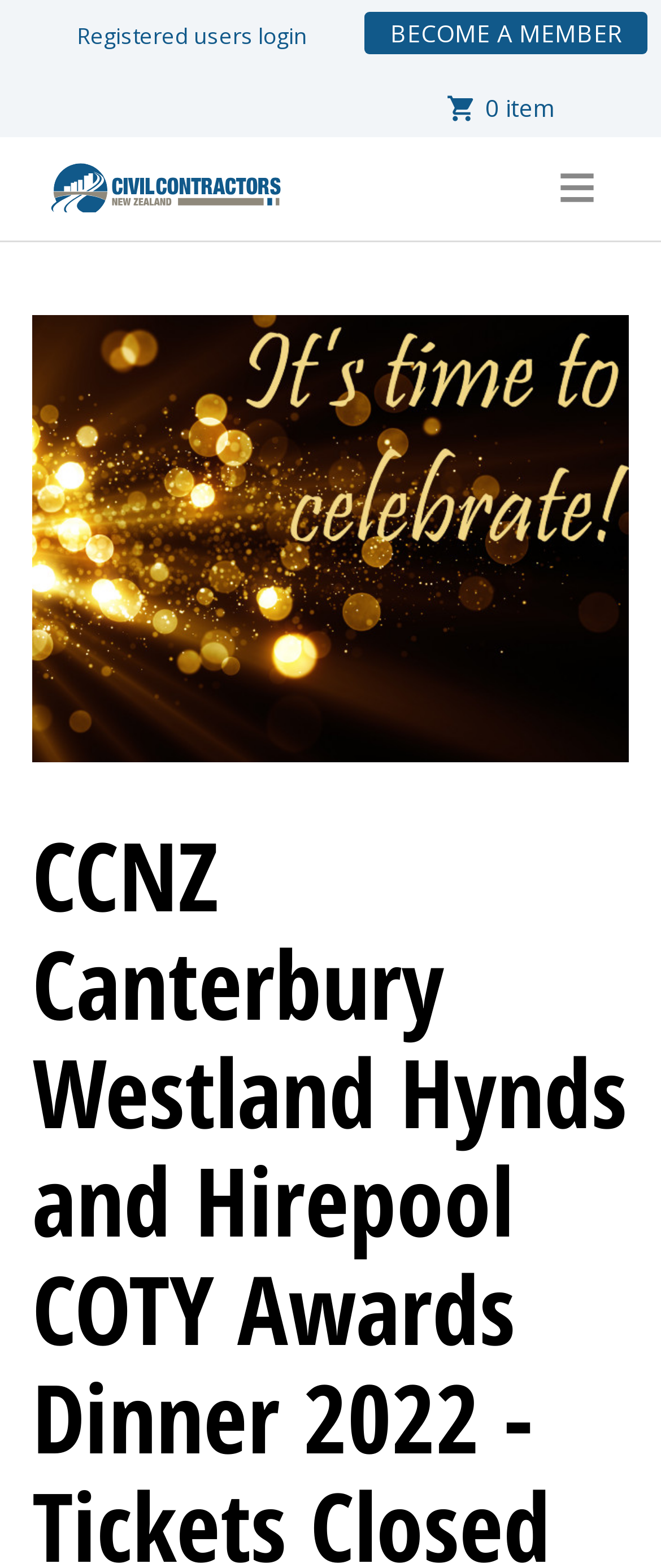Please determine the main heading text of this webpage.

CCNZ Canterbury Westland Hynds and Hirepool COTY Awards Dinner 2022 - Tickets Closed